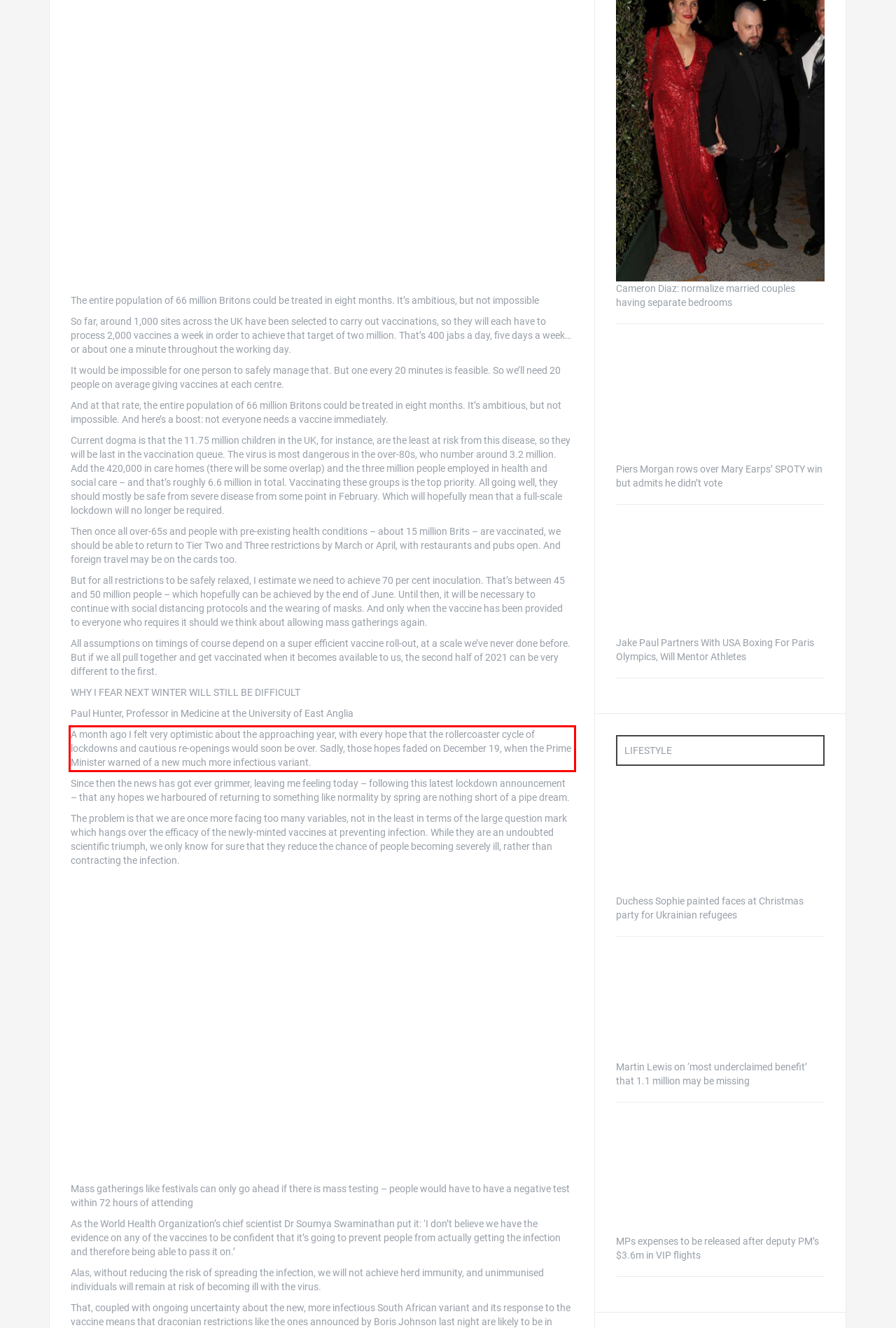Given a screenshot of a webpage, identify the red bounding box and perform OCR to recognize the text within that box.

A month ago I felt very optimistic about the approaching year, with every hope that the rollercoaster cycle of lockdowns and cautious re-openings would soon be over. Sadly, those hopes faded on December 19, when the Prime Minister warned of a new much more infectious variant.